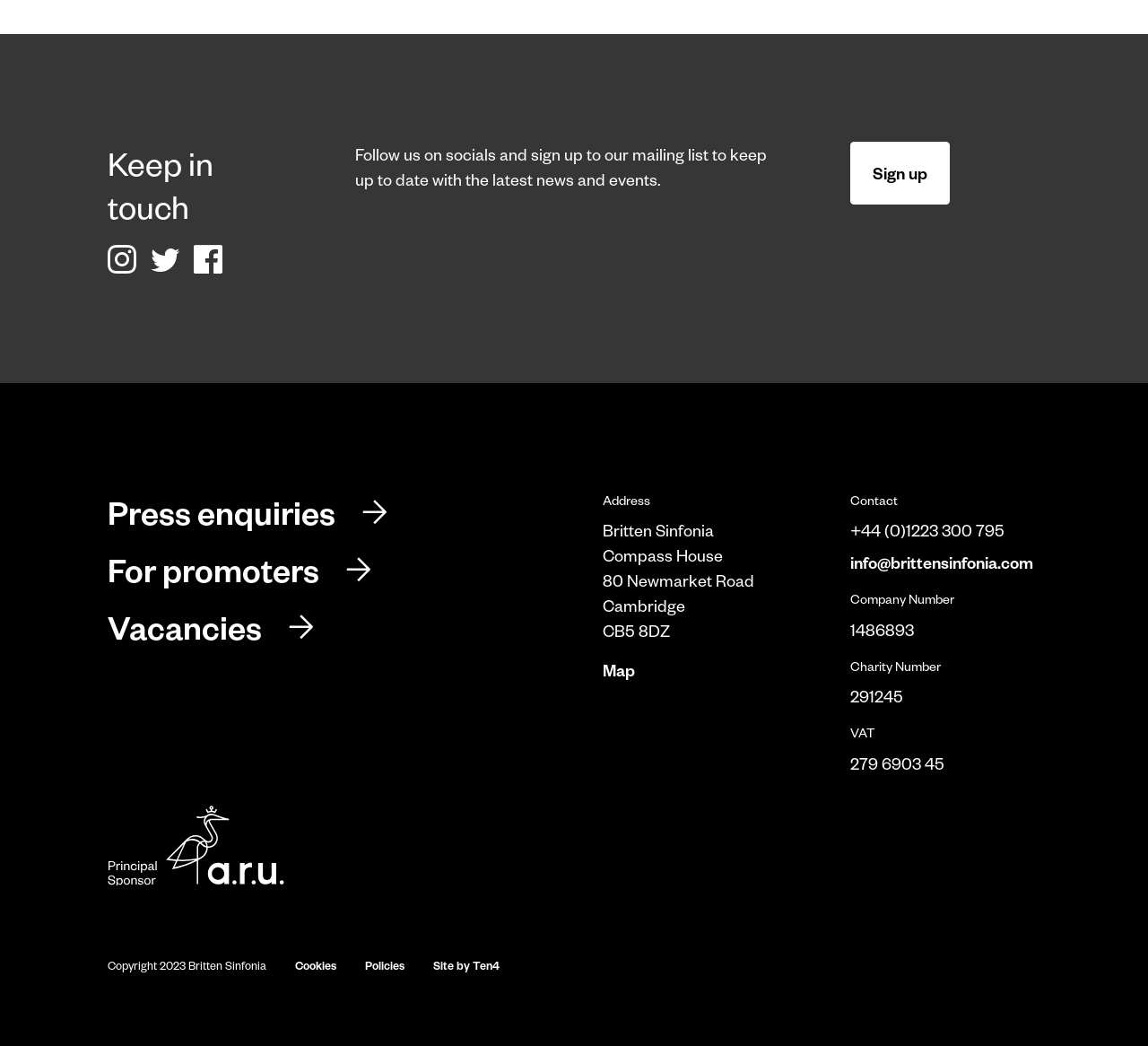Find the bounding box coordinates for the area that should be clicked to accomplish the instruction: "Visit the website of principle sponsor Anglia Ruskin University".

[0.094, 0.769, 0.248, 0.846]